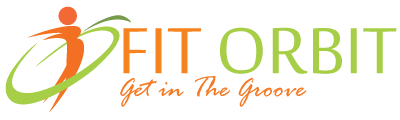What is the font style of the tagline?
Look at the webpage screenshot and answer the question with a detailed explanation.

The caption describes the tagline 'Get in The Groove' as being presented in a softer, inviting script, which suggests that the font style is more casual and approachable, conveying a sense of motivation and engagement in a fitness journey.